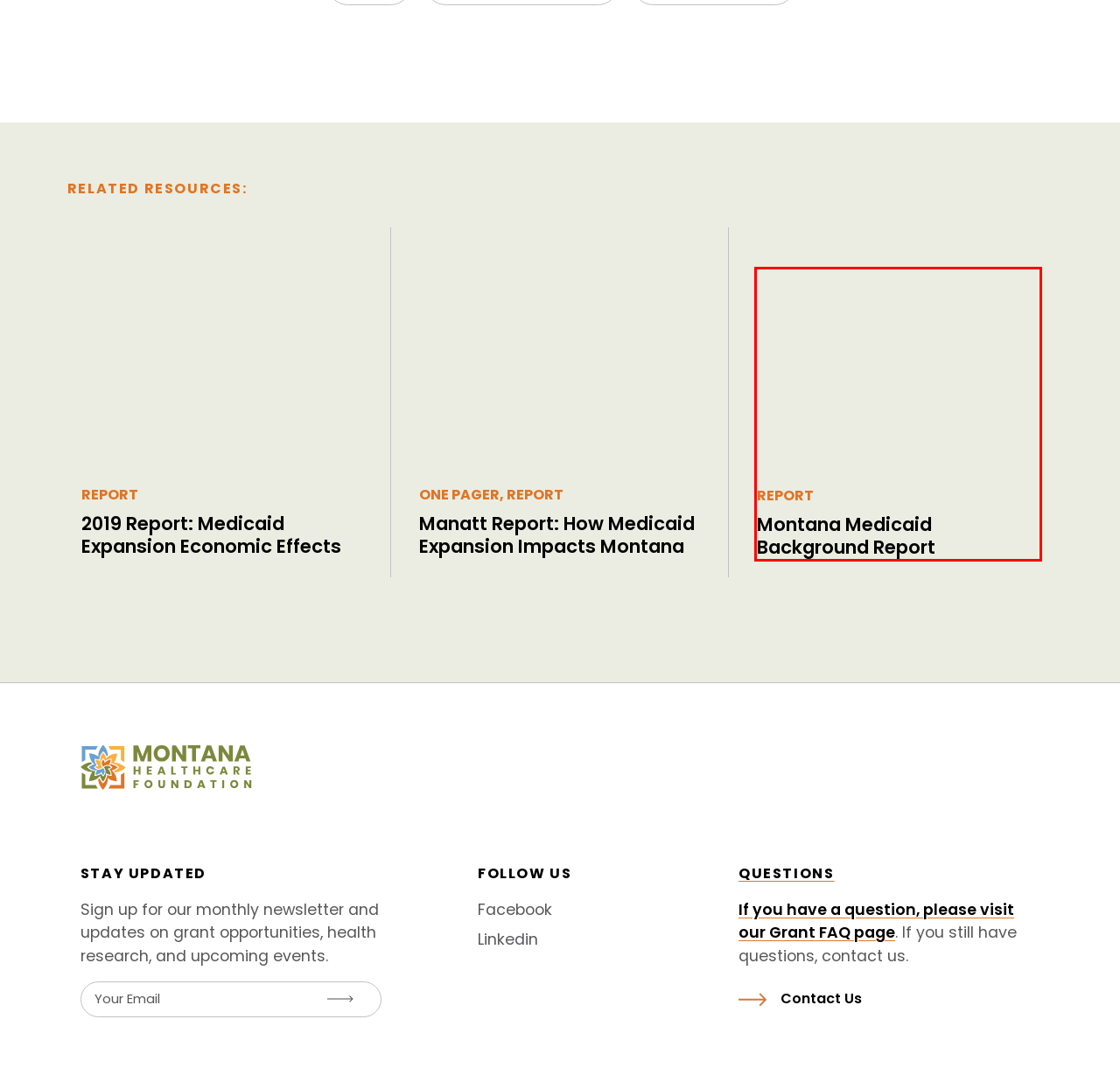You are provided a screenshot of a webpage featuring a red bounding box around a UI element. Choose the webpage description that most accurately represents the new webpage after clicking the element within the red bounding box. Here are the candidates:
A. Resources - Montana Healthcare Foundation
B. Montana Medicaid Background Report - Montana Healthcare Foundation
C. Contact Us - Montana Healthcare Foundation
D. Events - Montana Healthcare Foundation
E. Medicaid Expansion Survey Analysis Press Release - Montana Healthcare Foundation
F. 2019 Report: Medicaid Expansion Economic Effects - Montana Healthcare Foundation
G. Board of Trustees - Montana Healthcare Foundation
H. Manatt Report: How Medicaid Expansion Impacts Montana - Montana Healthcare Foundation

B